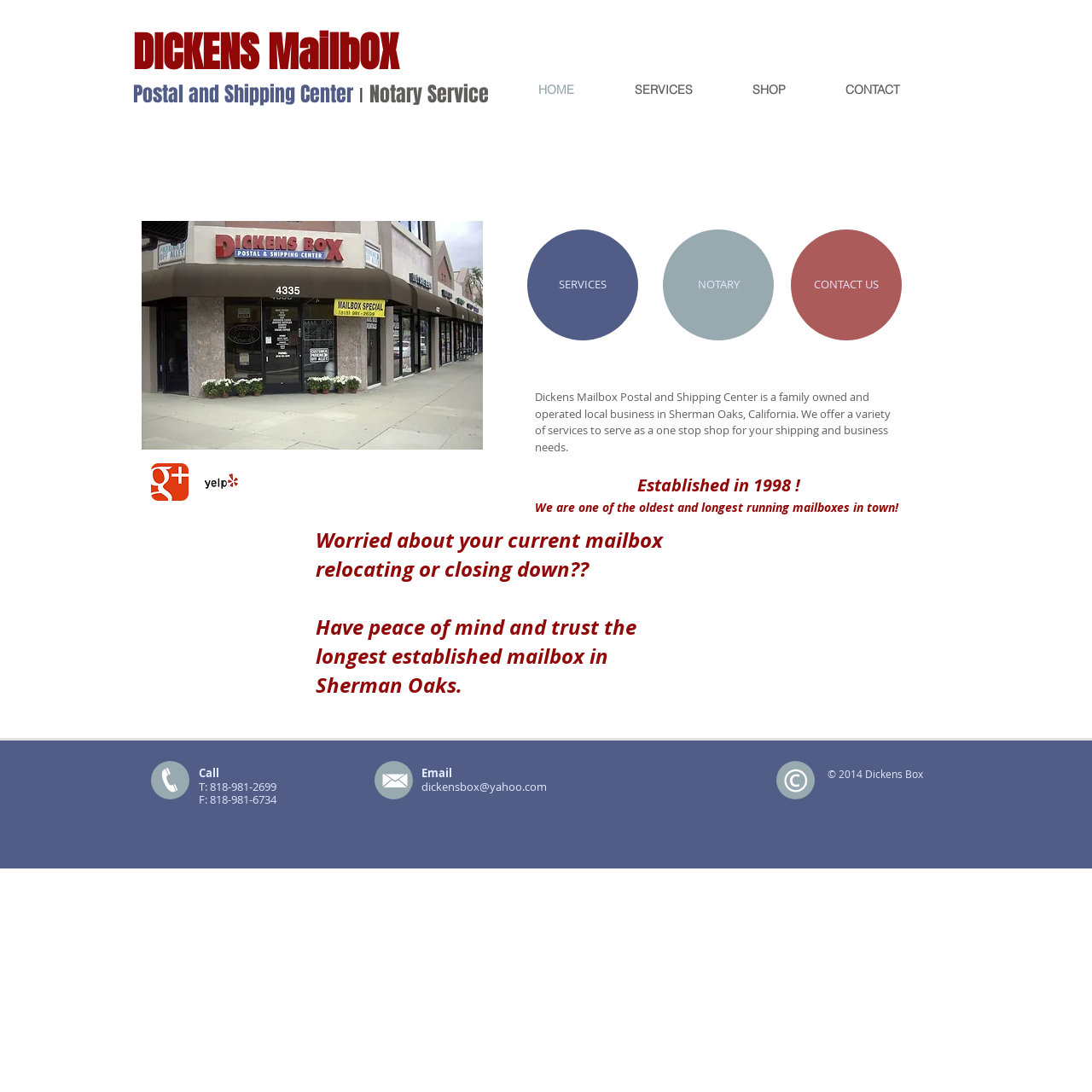Provide the bounding box coordinates of the HTML element described by the text: "Postal and Shipping Center".

[0.122, 0.073, 0.328, 0.1]